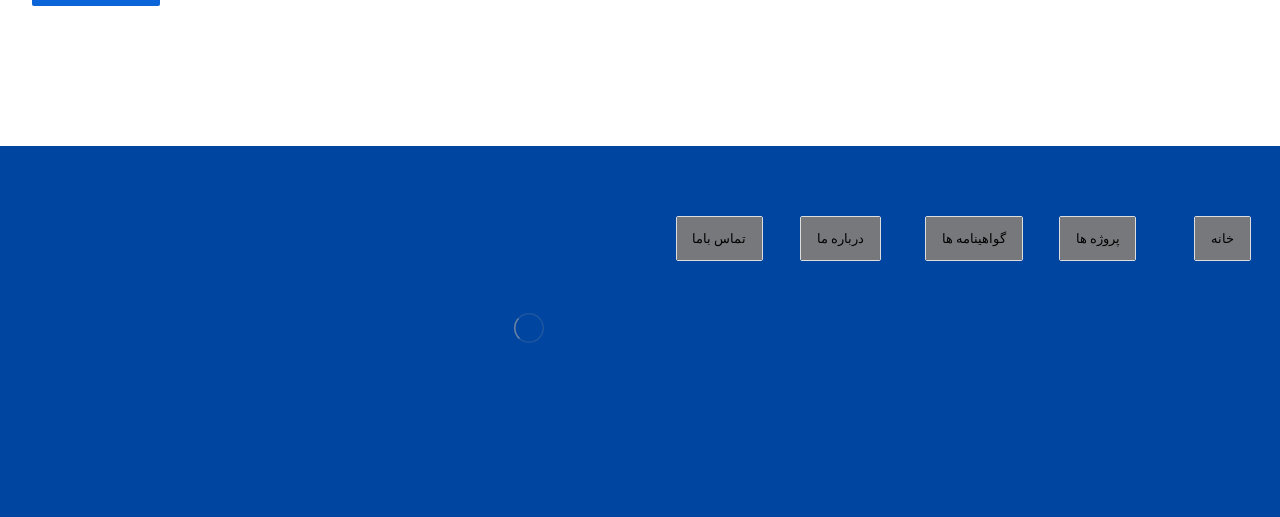Can you find the bounding box coordinates of the area I should click to execute the following instruction: "contact us"?

[0.528, 0.419, 0.596, 0.505]